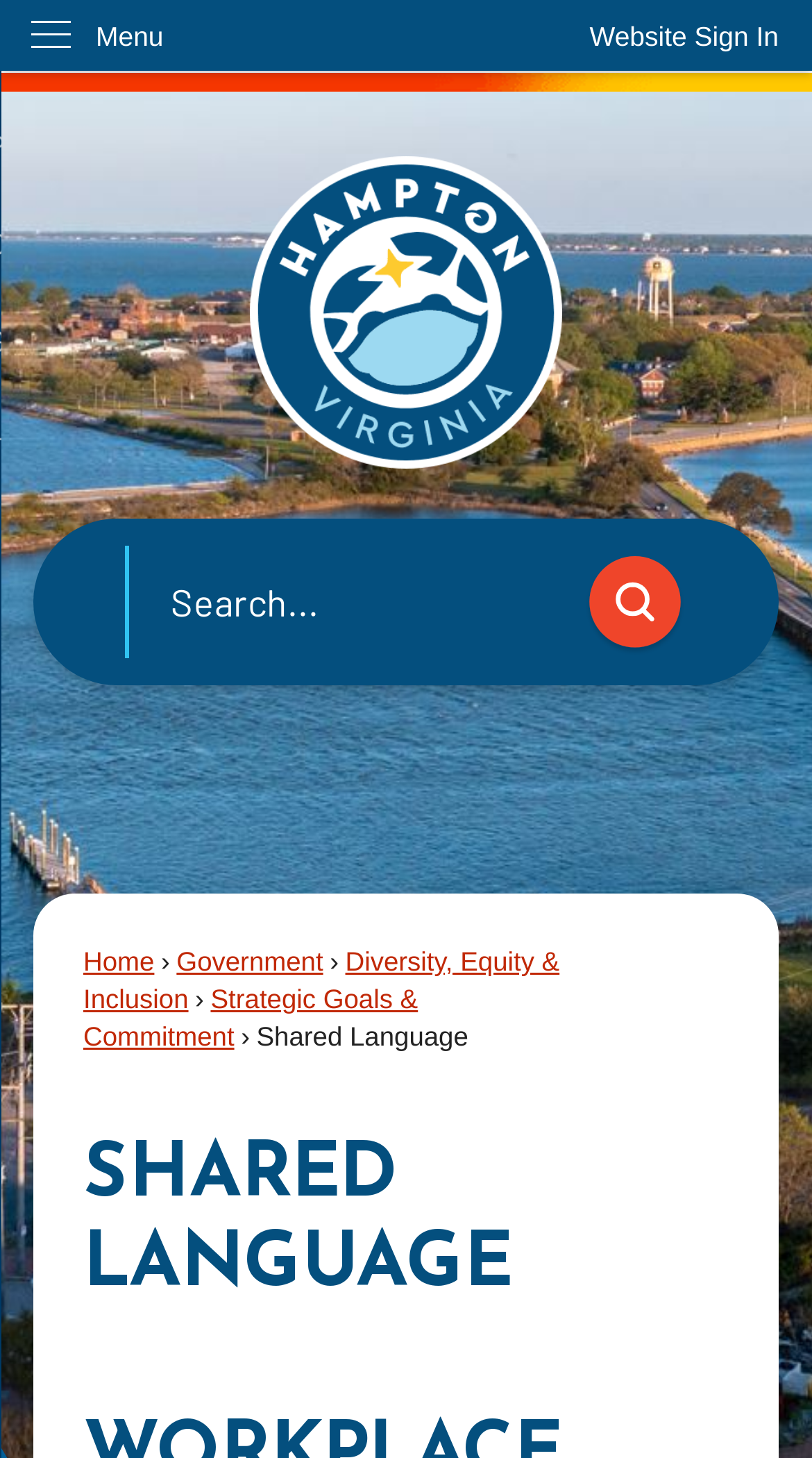Explain the features and main sections of the webpage comprehensively.

The webpage is the official website of Hampton, VA, with a focus on Shared Language. At the top left corner, there is a "Skip to Main Content" link, followed by a "Website Sign In" button at the top right corner. Below the sign-in button, there is a vertical menu with a "Menu" label. 

The main content area is divided into two sections. On the left side, there is a prominent link to the "Hampton VA Homepage" accompanied by an image. On the right side, there is a search region with a search textbox, a "Search" button, and a search icon. 

Below the search region, there are four links: "Home", "Government", "Diversity, Equity & Inclusion", and "Strategic Goals & Commitment". These links are arranged horizontally and are positioned near the bottom of the page. 

Above these links, there is a "Shared Language" label, and a prominent heading "SHARED LANGUAGE" is placed at the very bottom of the page.